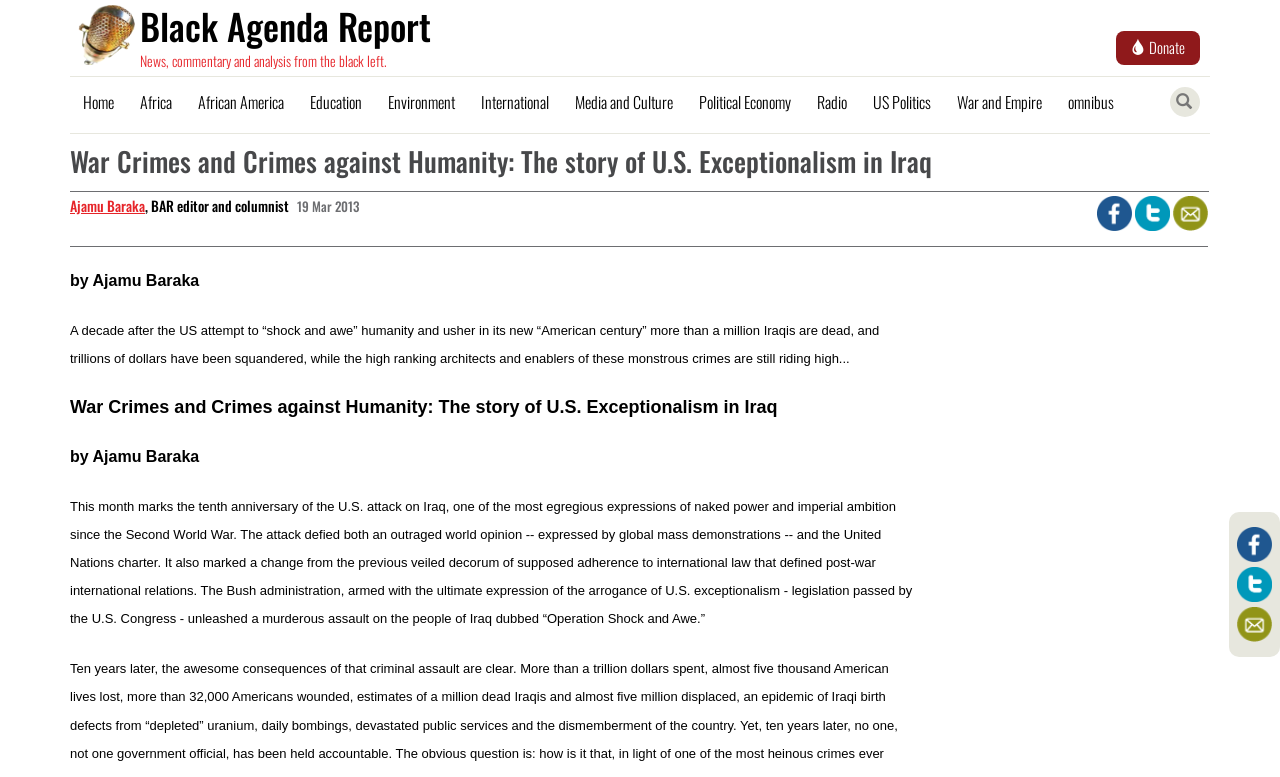Bounding box coordinates are to be given in the format (top-left x, top-left y, bottom-right x, bottom-right y). All values must be floating point numbers between 0 and 1. Provide the bounding box coordinate for the UI element described as: US Politics

[0.672, 0.1, 0.738, 0.165]